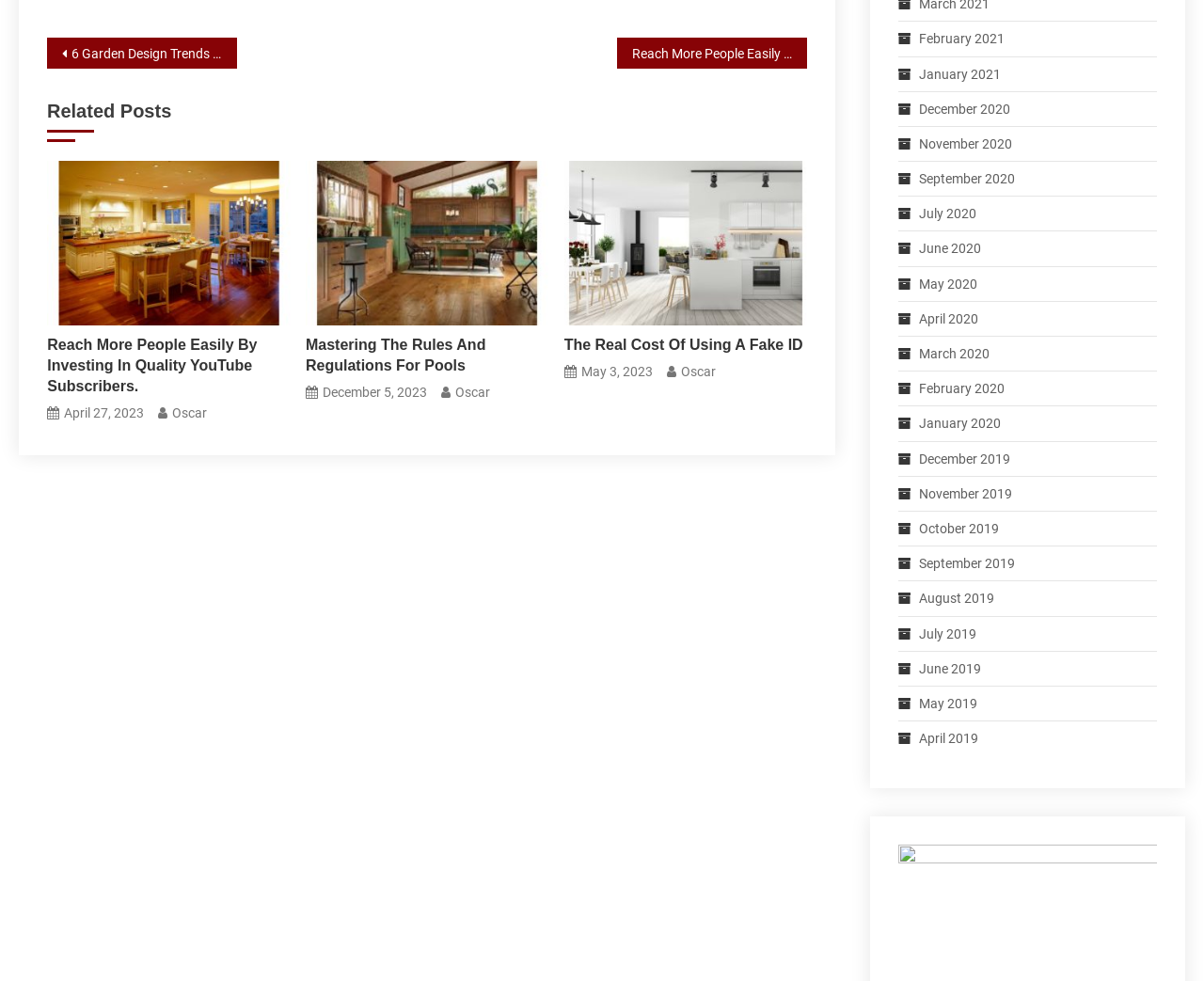Given the webpage screenshot, identify the bounding box of the UI element that matches this description: "Oscar".

[0.565, 0.368, 0.594, 0.392]